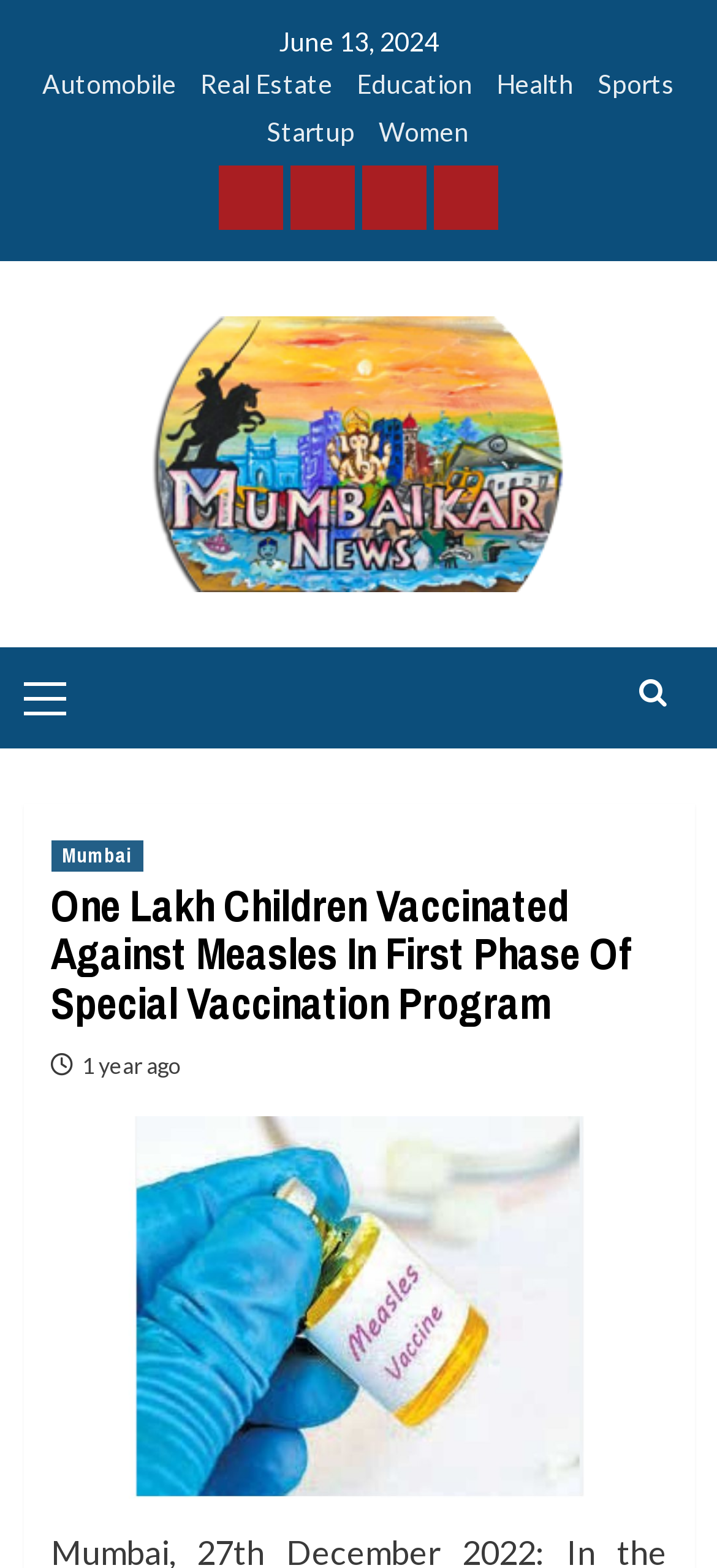How long ago was the article published?
Answer the question with a thorough and detailed explanation.

The article was published 1 year ago, as mentioned below the heading, indicating the time elapsed since the article was published.